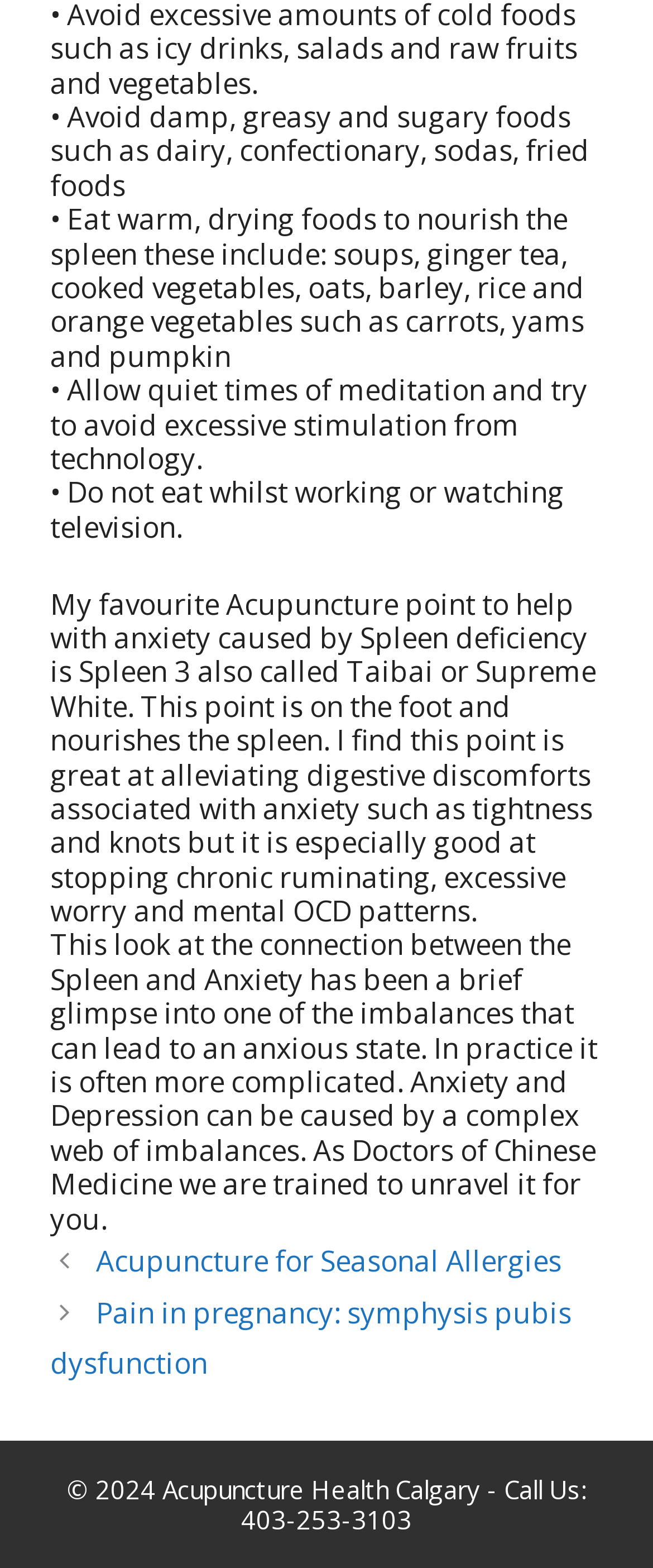Please specify the bounding box coordinates in the format (top-left x, top-left y, bottom-right x, bottom-right y), with values ranging from 0 to 1. Identify the bounding box for the UI component described as follows: Acupuncture for Seasonal Allergies

[0.147, 0.792, 0.859, 0.816]